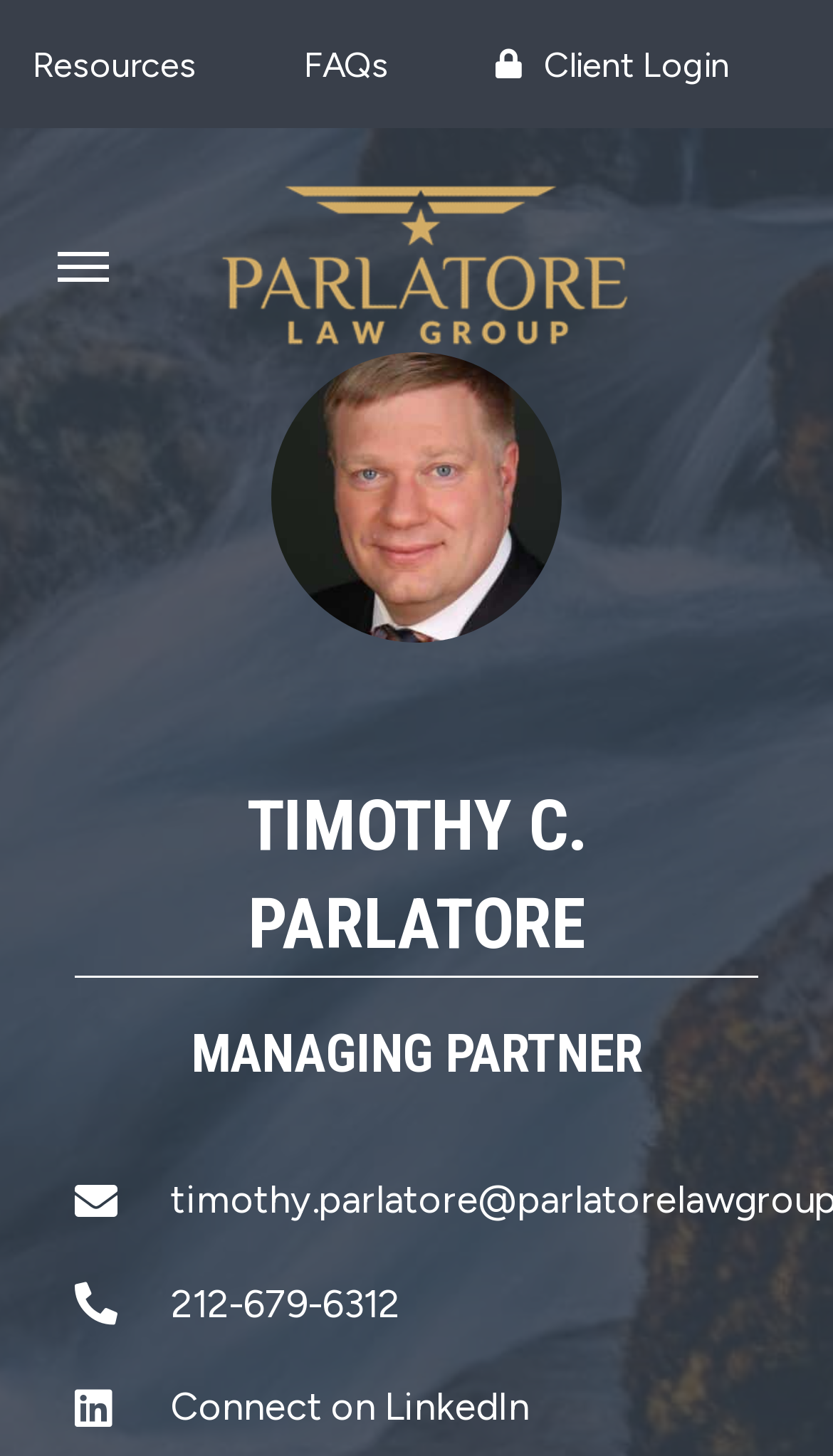Please extract the primary headline from the webpage.

TIMOTHY C. PARLATORE